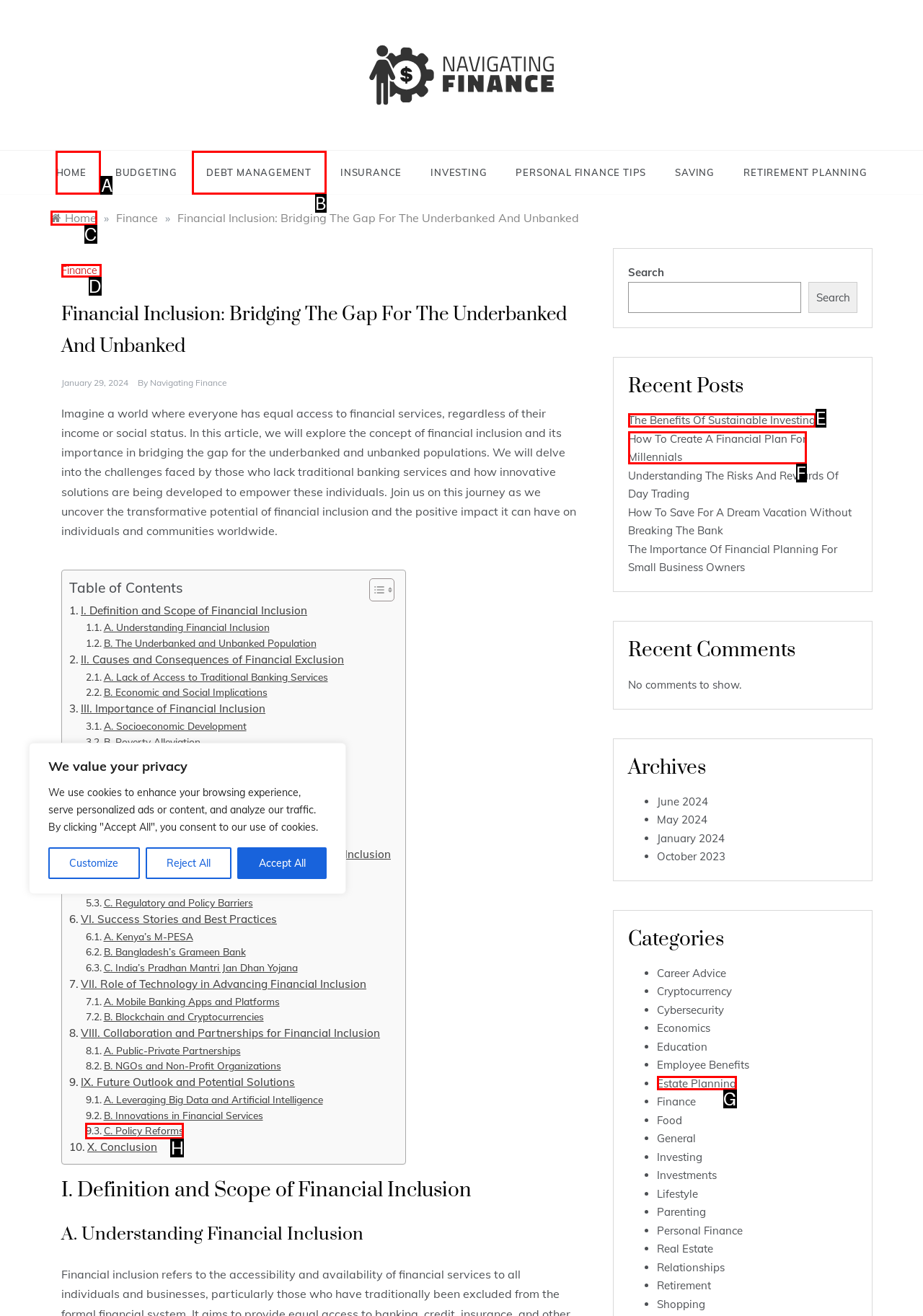Look at the description: Debt Management
Determine the letter of the matching UI element from the given choices.

B